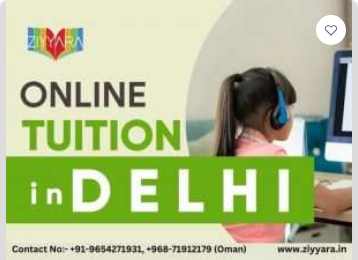Please examine the image and answer the question with a detailed explanation:
What is the student in the image wearing?

The image shows a young student focused on a computer screen, and the student is wearing headphones, which is a common accessory used during online learning.